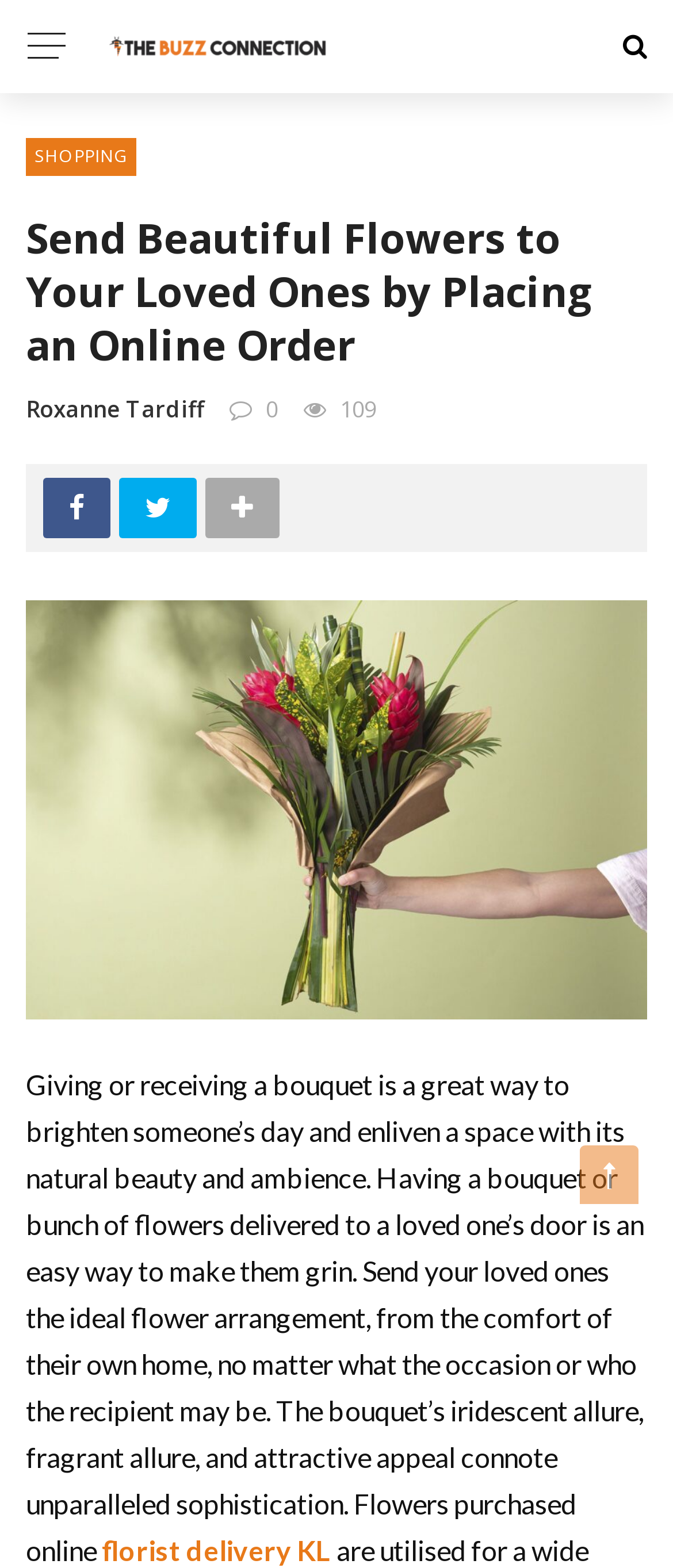Please identify the primary heading on the webpage and return its text.

Send Beautiful Flowers to Your Loved Ones by Placing an Online Order